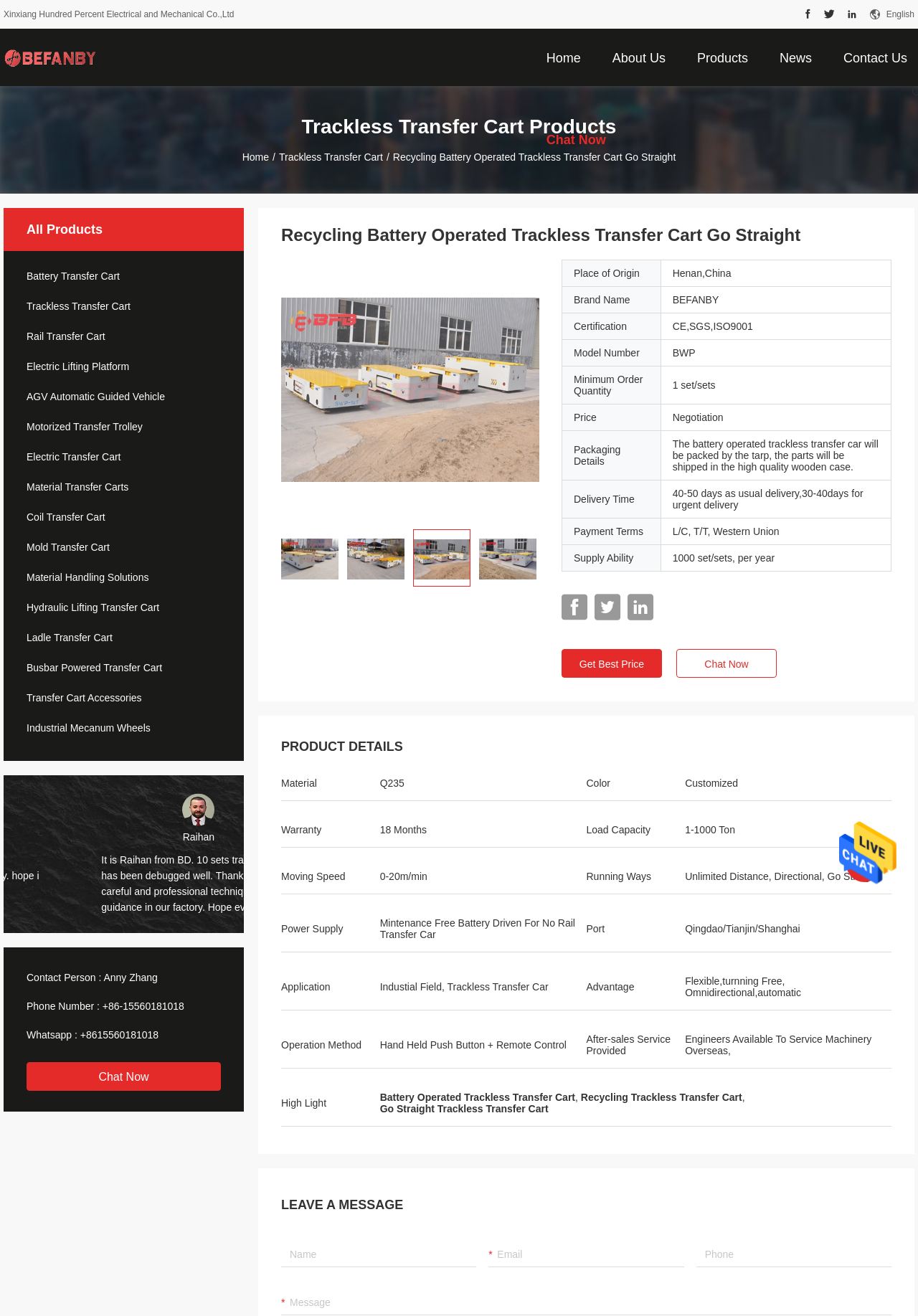Identify the bounding box coordinates of the area that should be clicked in order to complete the given instruction: "View 'Recycling Battery Operated Trackless Transfer Cart Go Straight' product". The bounding box coordinates should be four float numbers between 0 and 1, i.e., [left, top, right, bottom].

[0.306, 0.197, 0.588, 0.338]